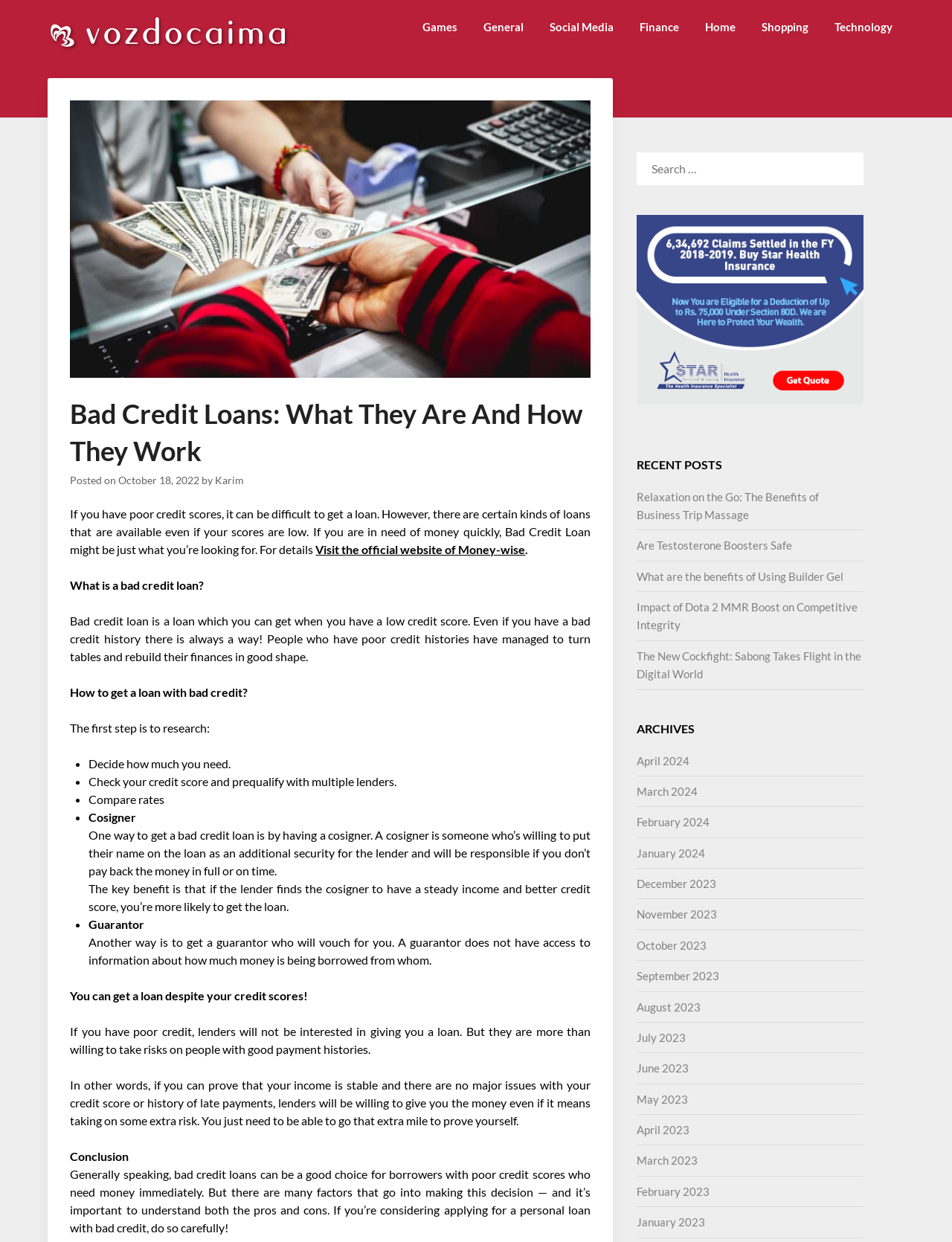Find the bounding box coordinates of the element to click in order to complete this instruction: "Read the 'Bad Credit Loans: What They Are And How They Work' article". The bounding box coordinates must be four float numbers between 0 and 1, denoted as [left, top, right, bottom].

[0.074, 0.318, 0.62, 0.378]